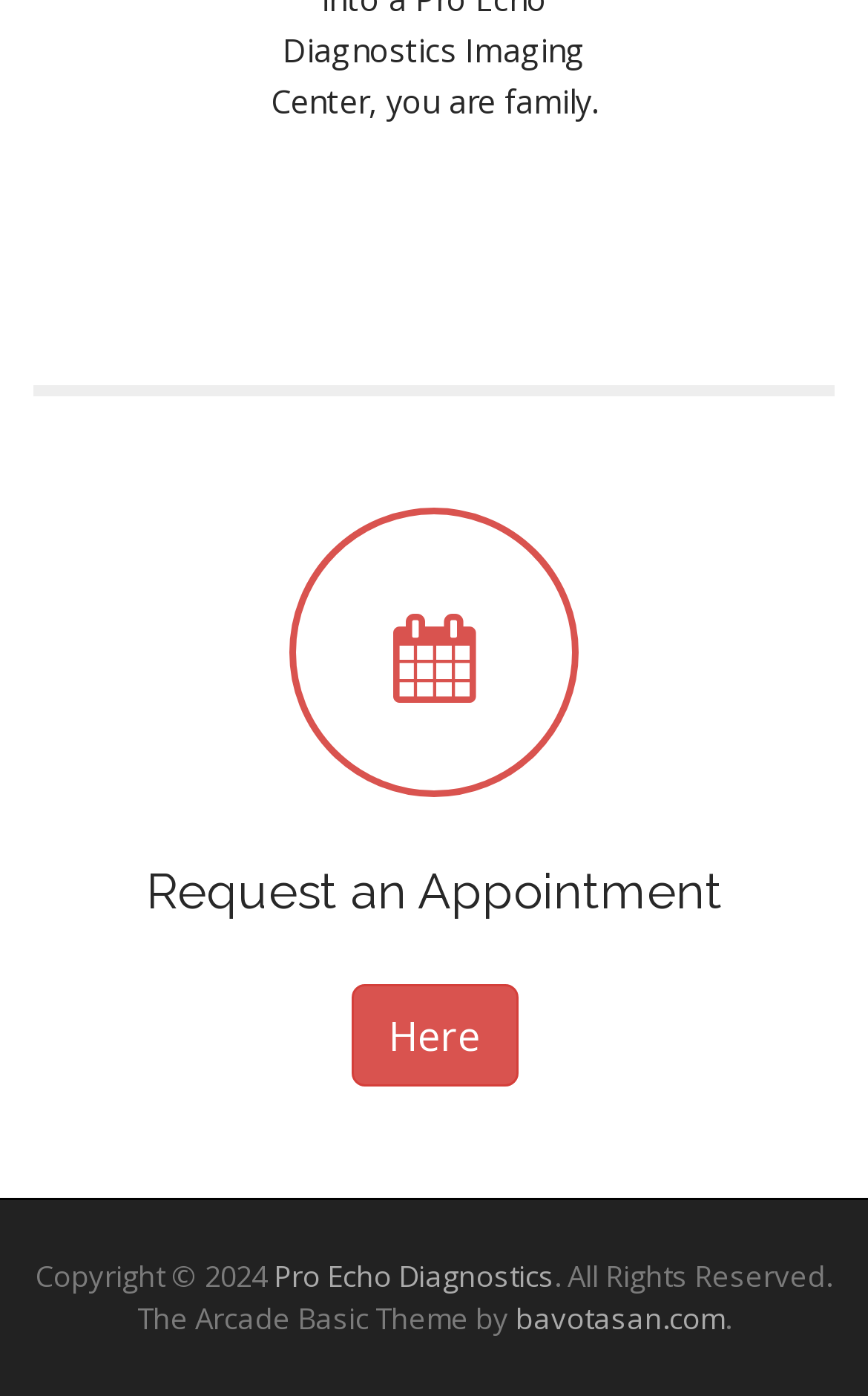What is the purpose of the link with the icon?
With the help of the image, please provide a detailed response to the question.

The link with the icon has an OCR text of '', which is likely a calendar icon. The adjacent heading element has the text 'Request an Appointment', indicating that the link is used to request an appointment.